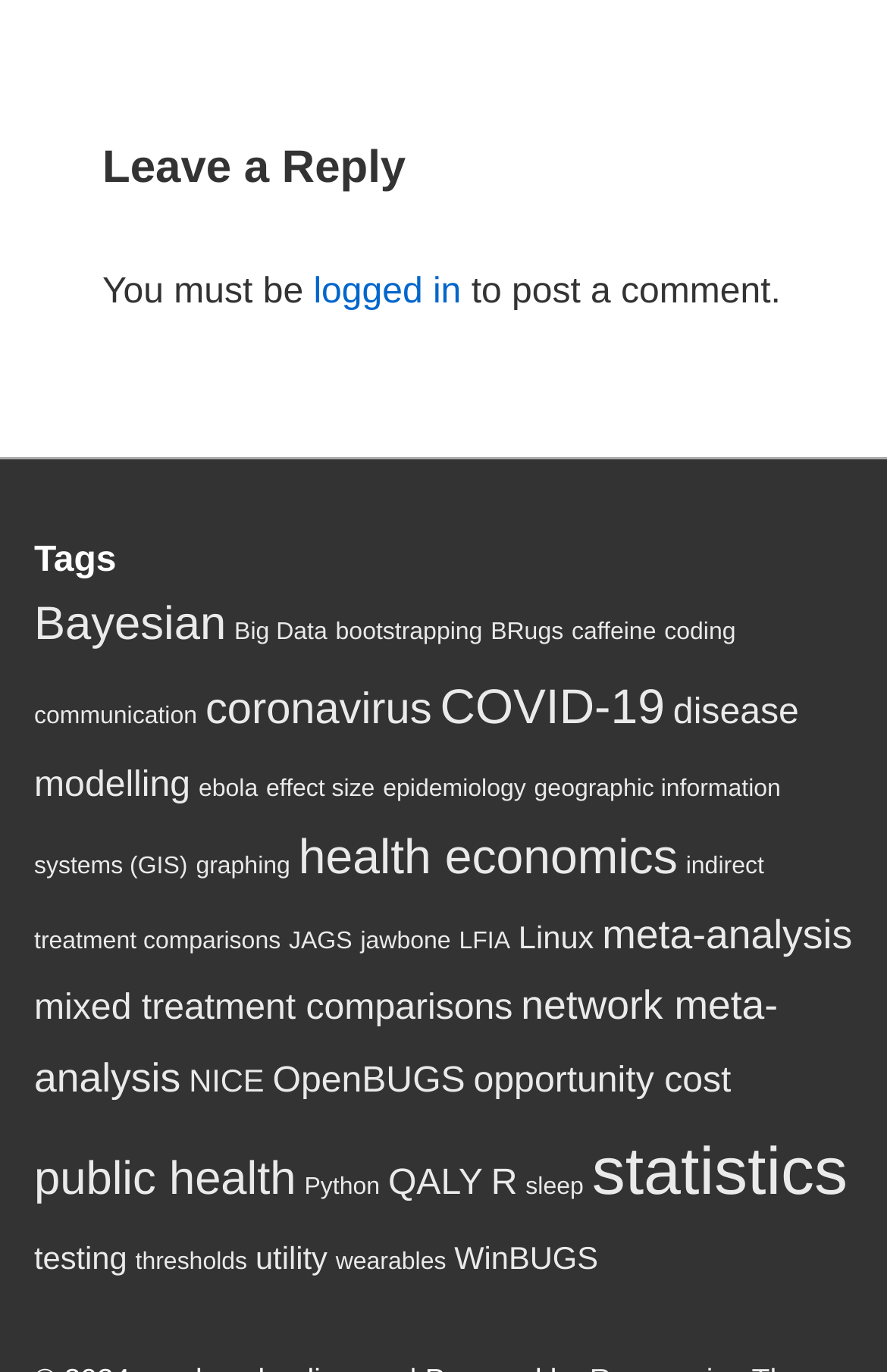Locate the bounding box coordinates of the area where you should click to accomplish the instruction: "Click on the 'logged in' link".

[0.353, 0.199, 0.52, 0.227]